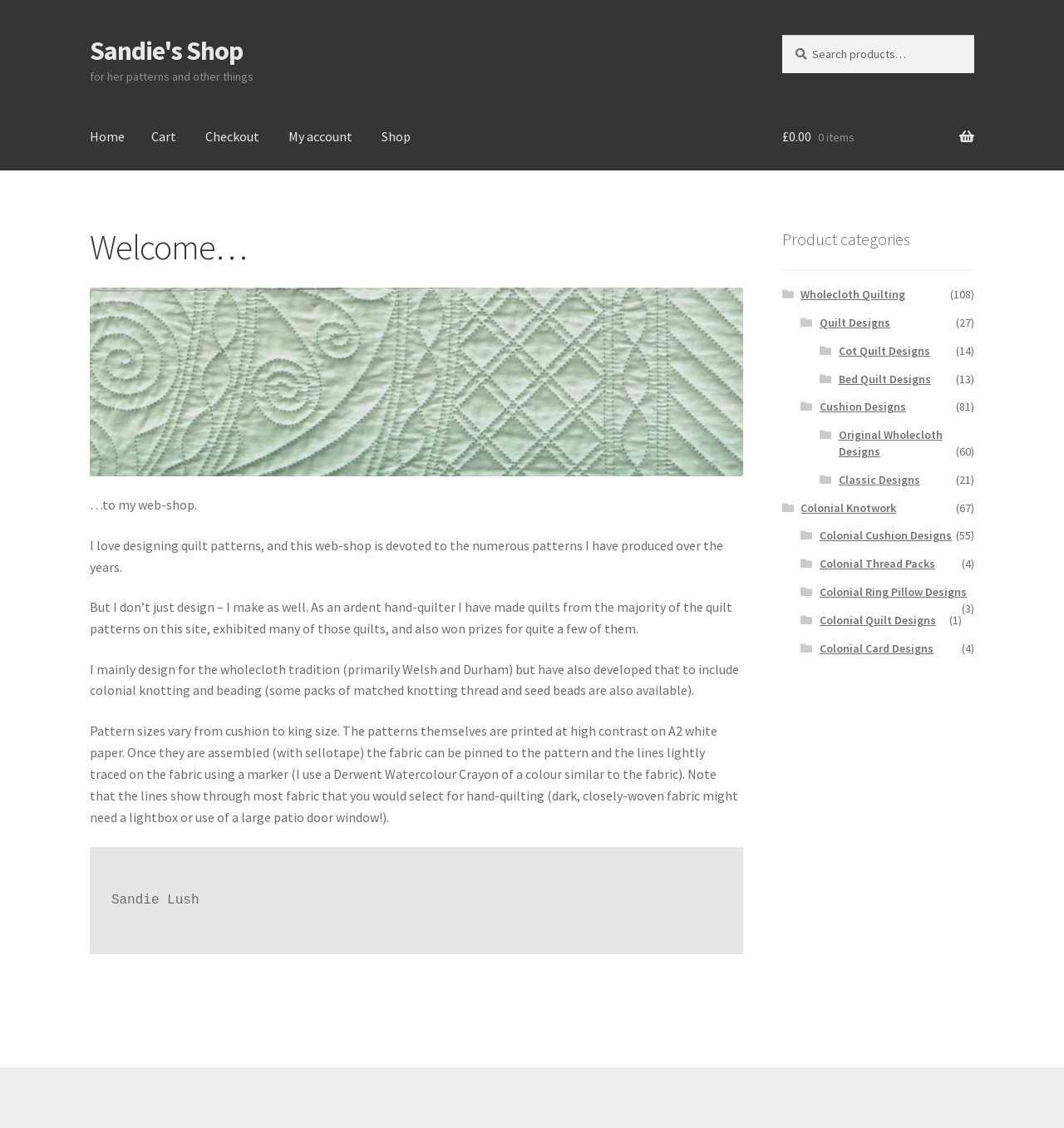How many cushion designs are available in the shop?
Carefully analyze the image and provide a detailed answer to the question.

The number of cushion designs available in the shop can be found in the product categories section on the right side of the webpage, where it says 'Cushion Designs (81)'. This indicates that there are 81 cushion designs available in the shop.